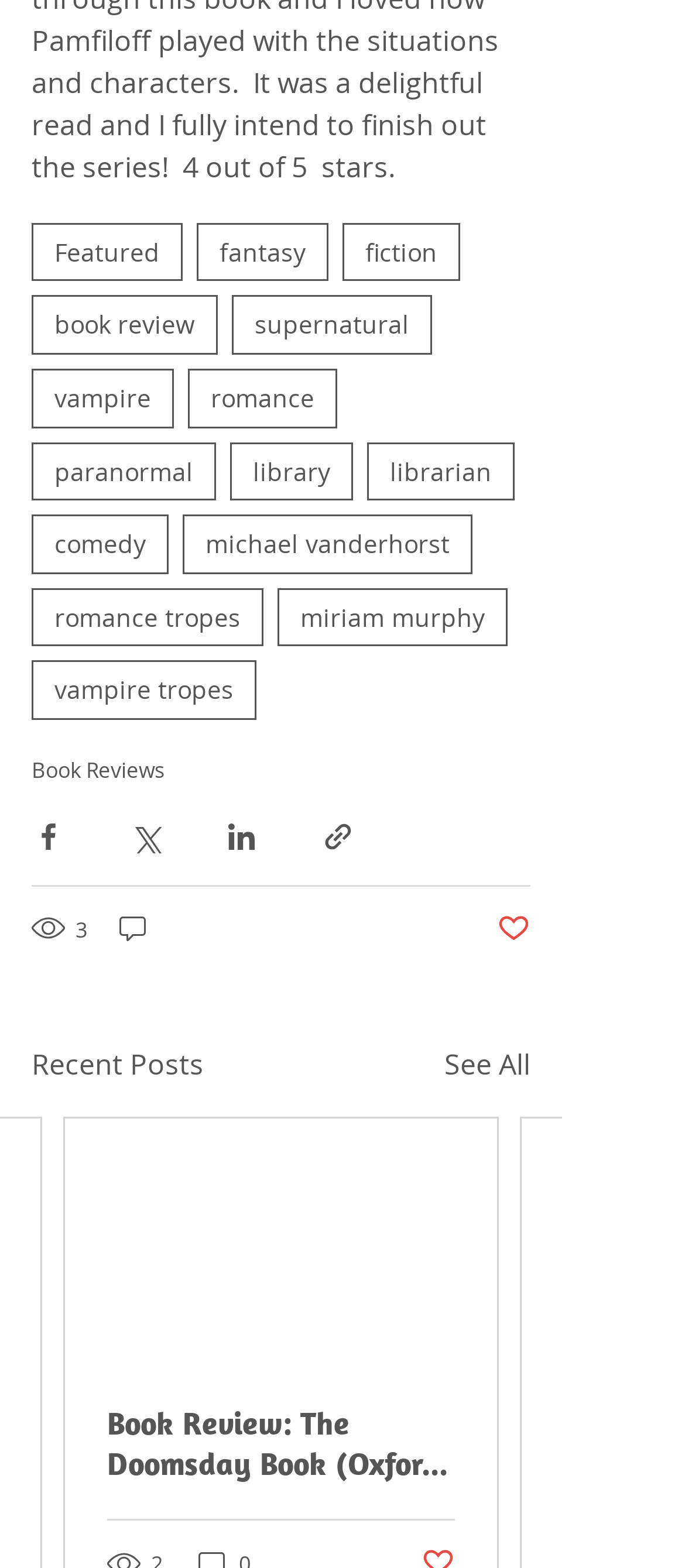Identify the bounding box coordinates of the region that should be clicked to execute the following instruction: "View 'Book Reviews'".

[0.046, 0.481, 0.241, 0.499]